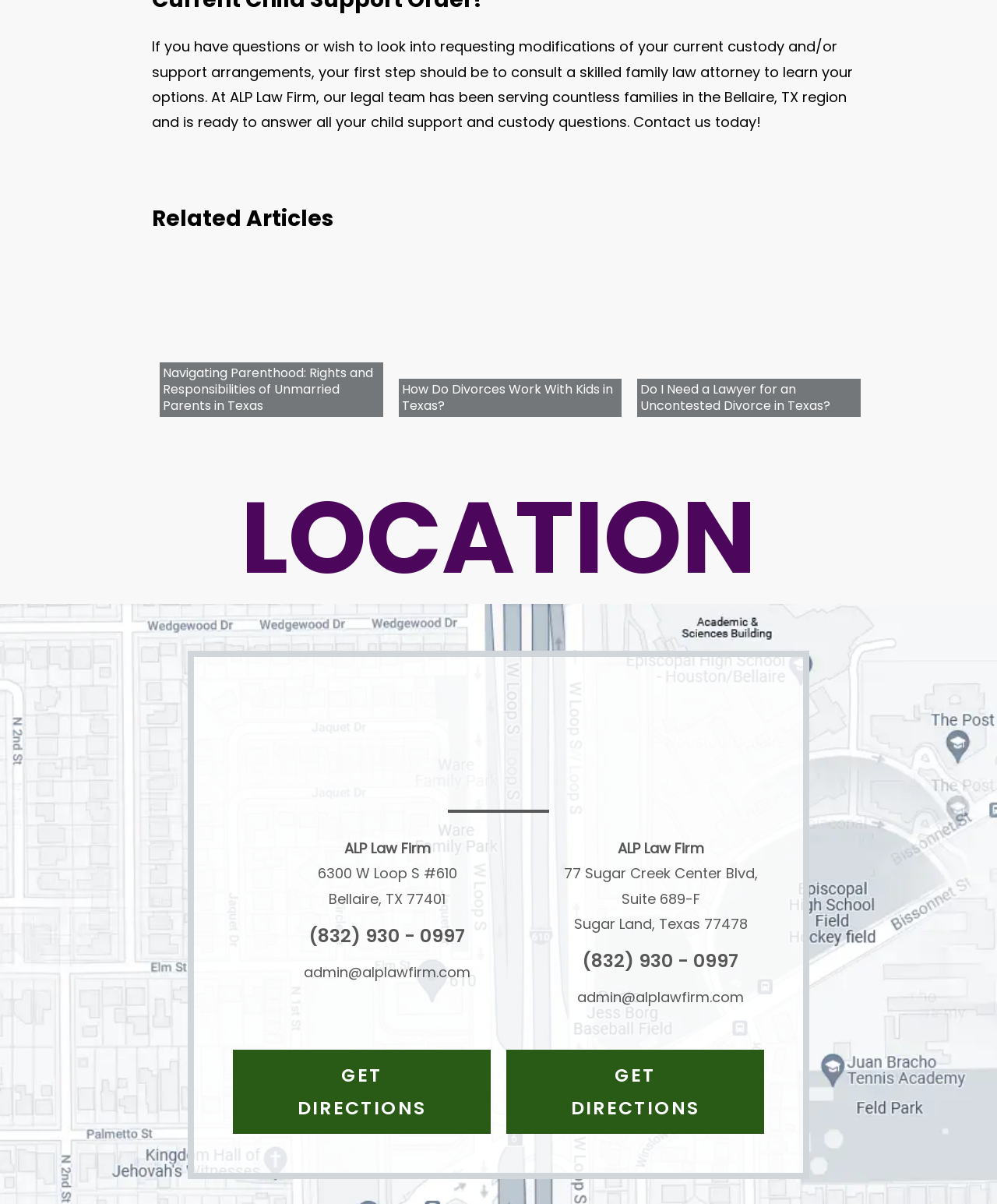What can be done on the webpage to get directions to ALP Law Firm?
Please use the image to deliver a detailed and complete answer.

The webpage provides a 'GET DIRECTIONS' link for each location of ALP Law Firm, which can be clicked to get directions to the law firm.